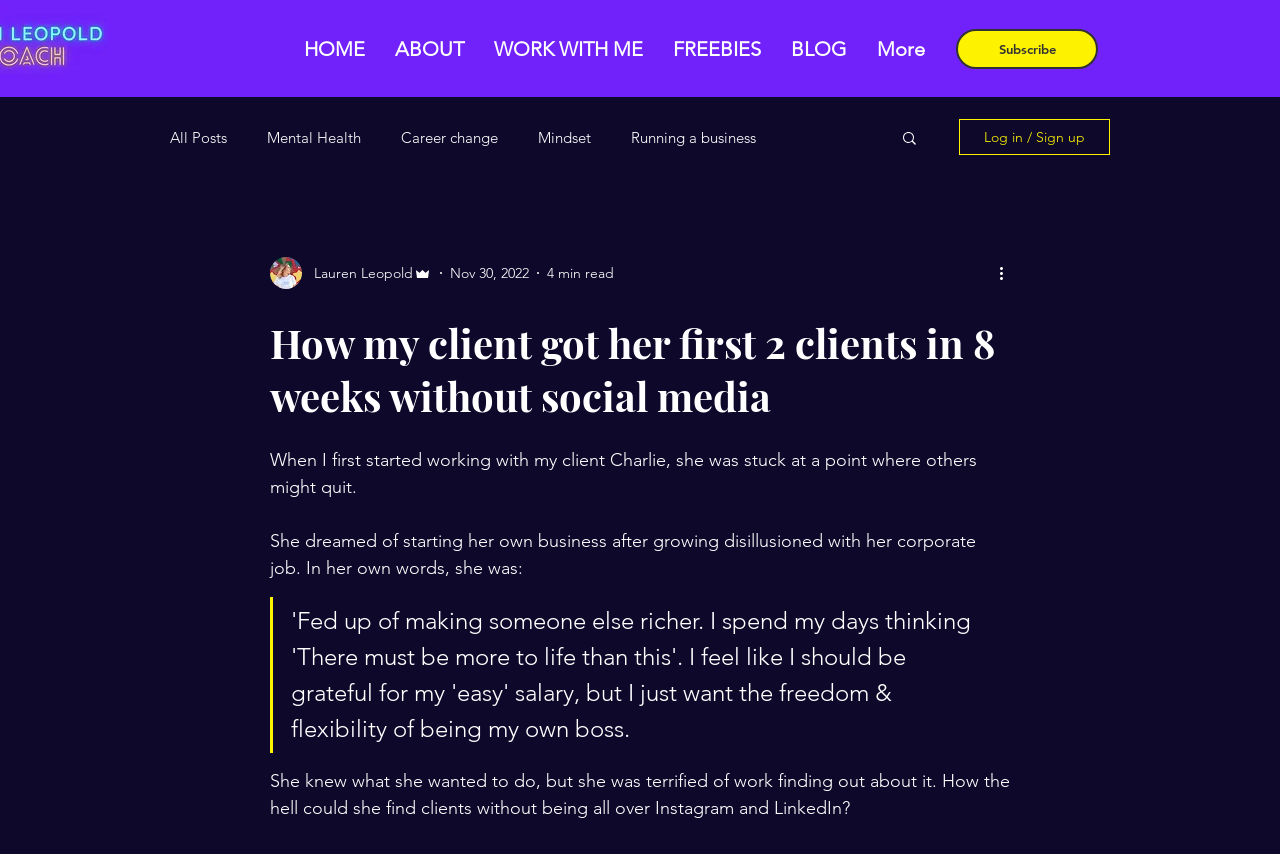For the element described, predict the bounding box coordinates as (top-left x, top-left y, bottom-right x, bottom-right y). All values should be between 0 and 1. Element description: Log in / Sign up

[0.749, 0.139, 0.867, 0.181]